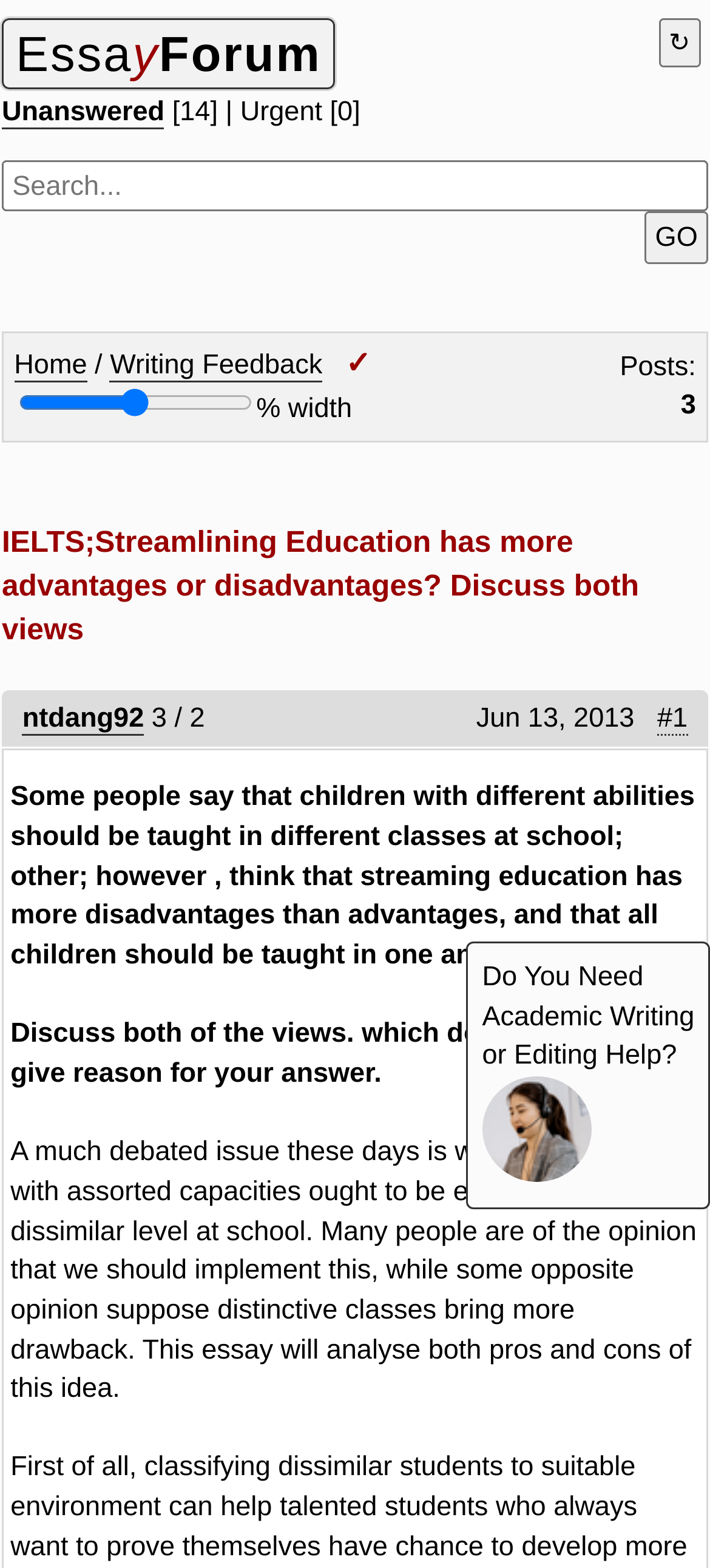What is the purpose of the webpage?
Kindly answer the question with as much detail as you can.

I found the answer by looking at the link element with the text 'Writing Feedback' which is located inside the LayoutTableCell element with the text 'Home / Writing Feedback'.